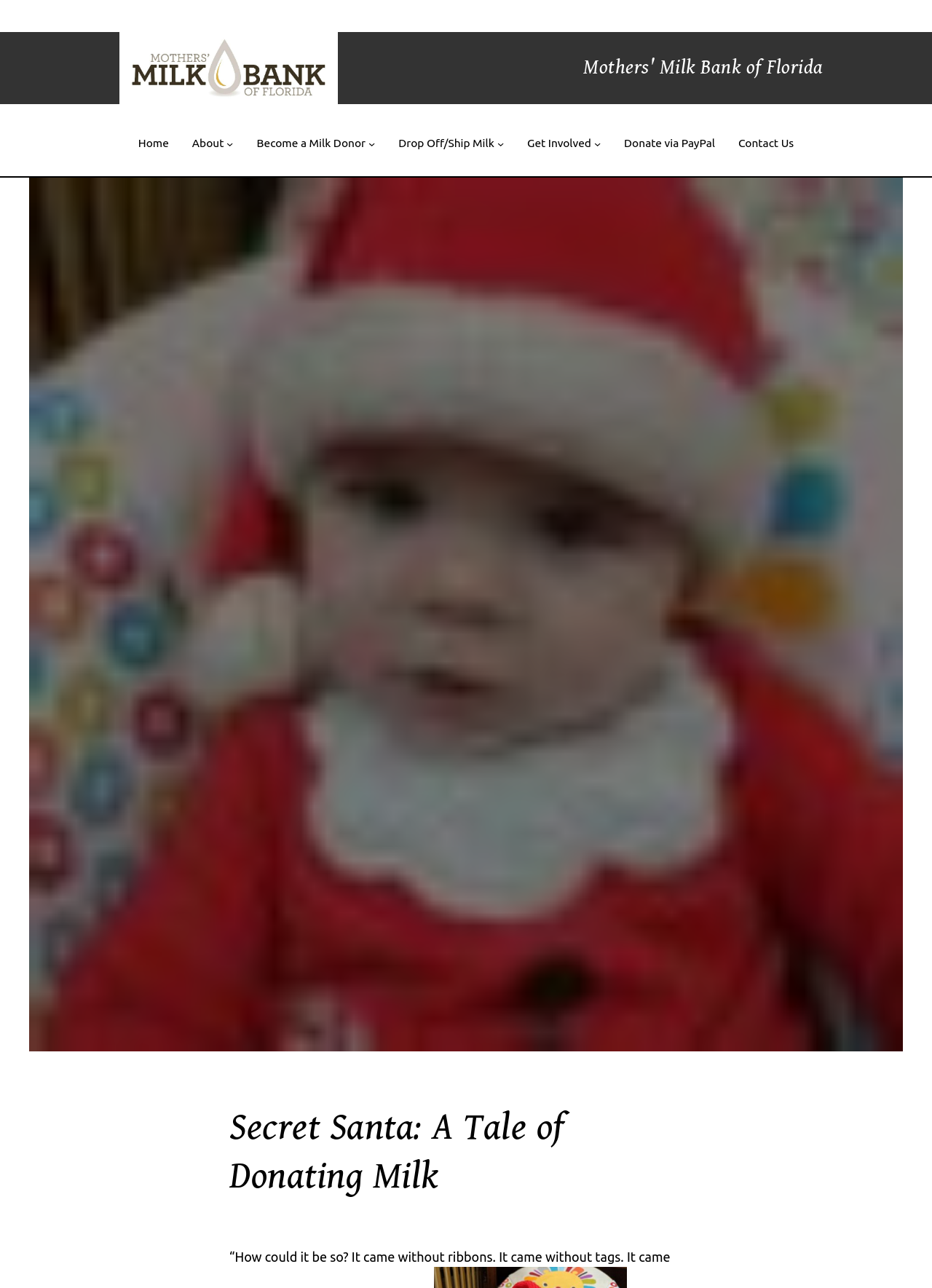Locate the bounding box coordinates of the item that should be clicked to fulfill the instruction: "Click the Become a Milk Donor link".

[0.275, 0.104, 0.392, 0.119]